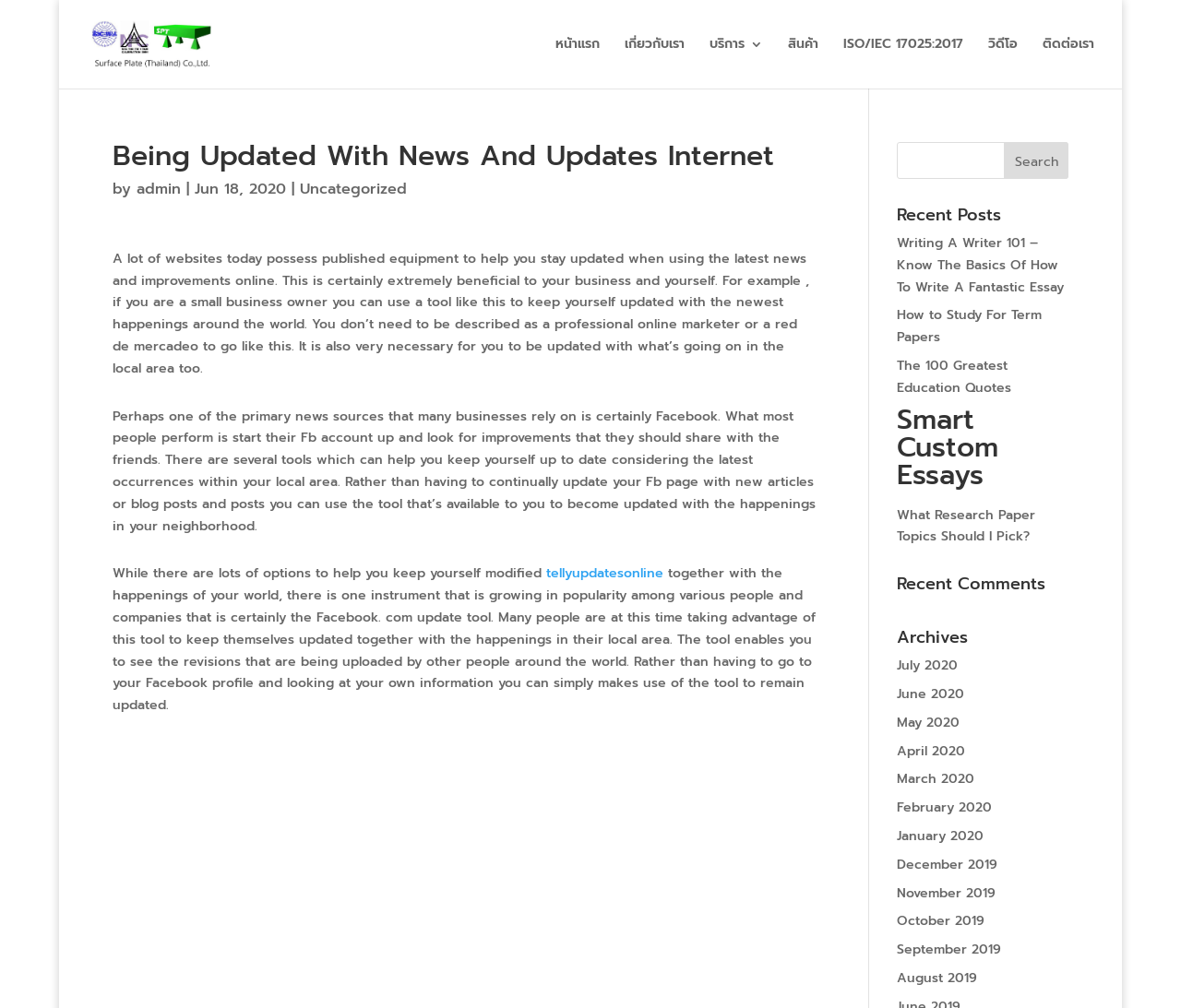Pinpoint the bounding box coordinates of the area that must be clicked to complete this instruction: "click on the link to see recent posts".

[0.759, 0.205, 0.905, 0.231]